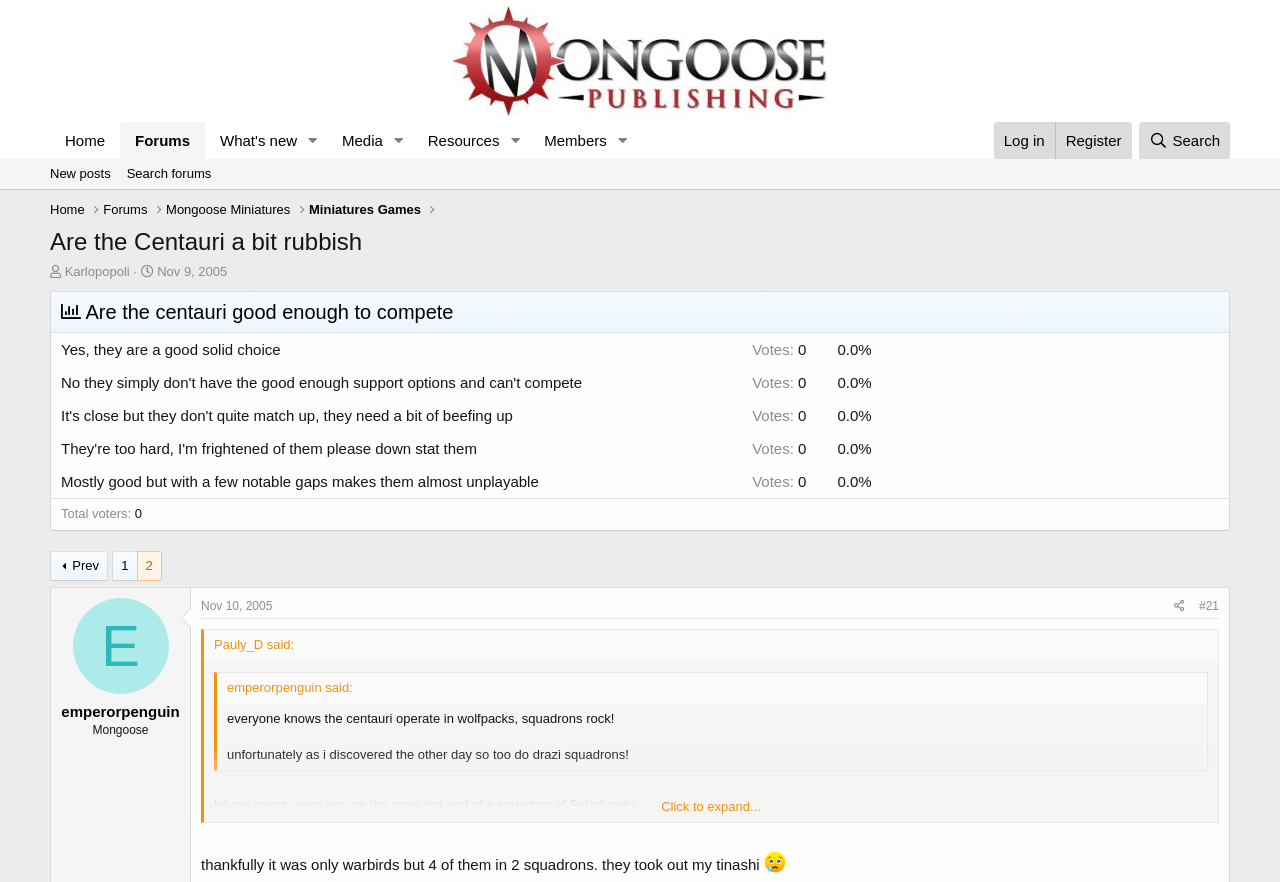Identify the bounding box for the element characterized by the following description: "Pre-order the book!".

None